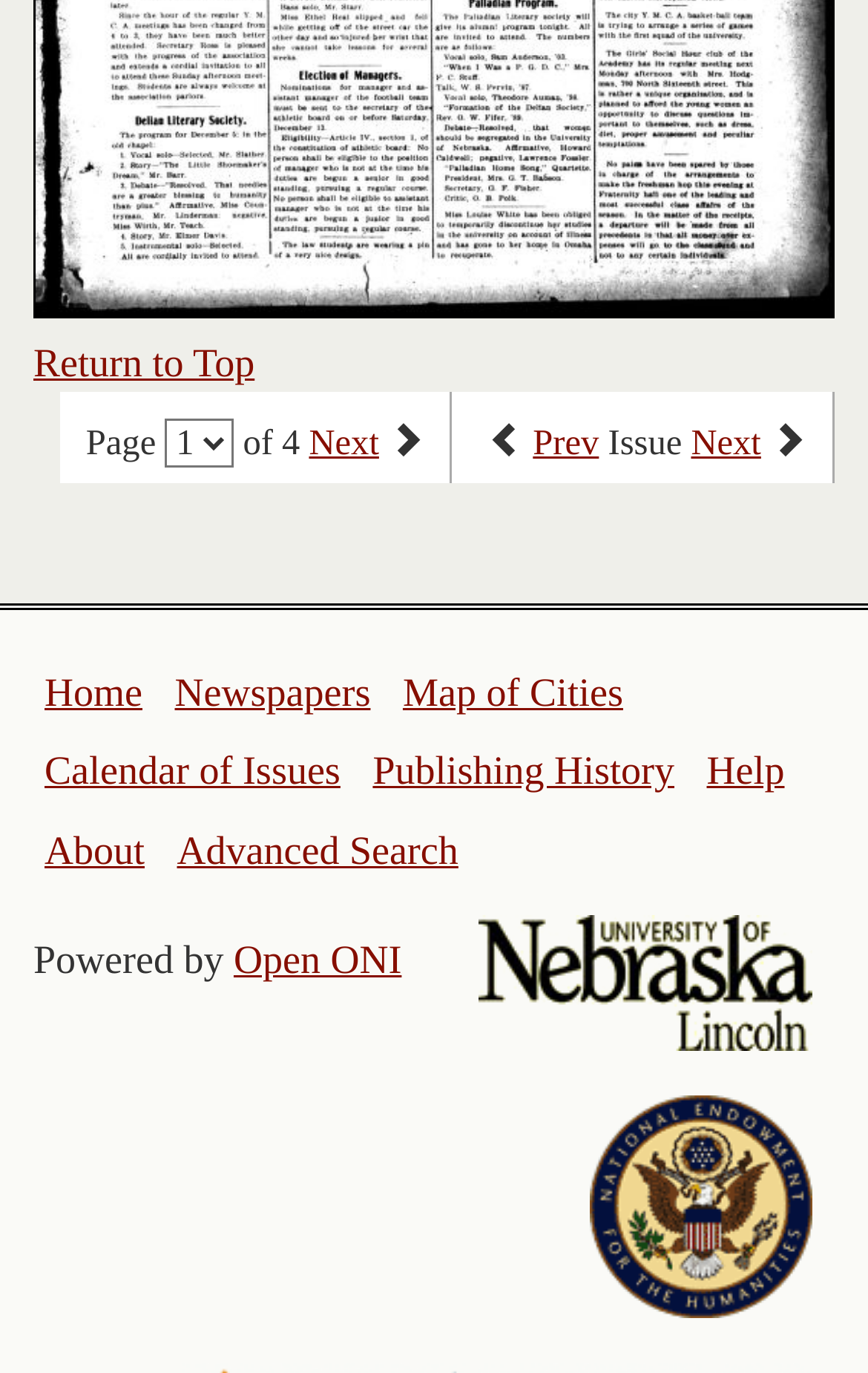Find the bounding box coordinates of the area to click in order to follow the instruction: "view the previous issue".

[0.614, 0.308, 0.69, 0.338]